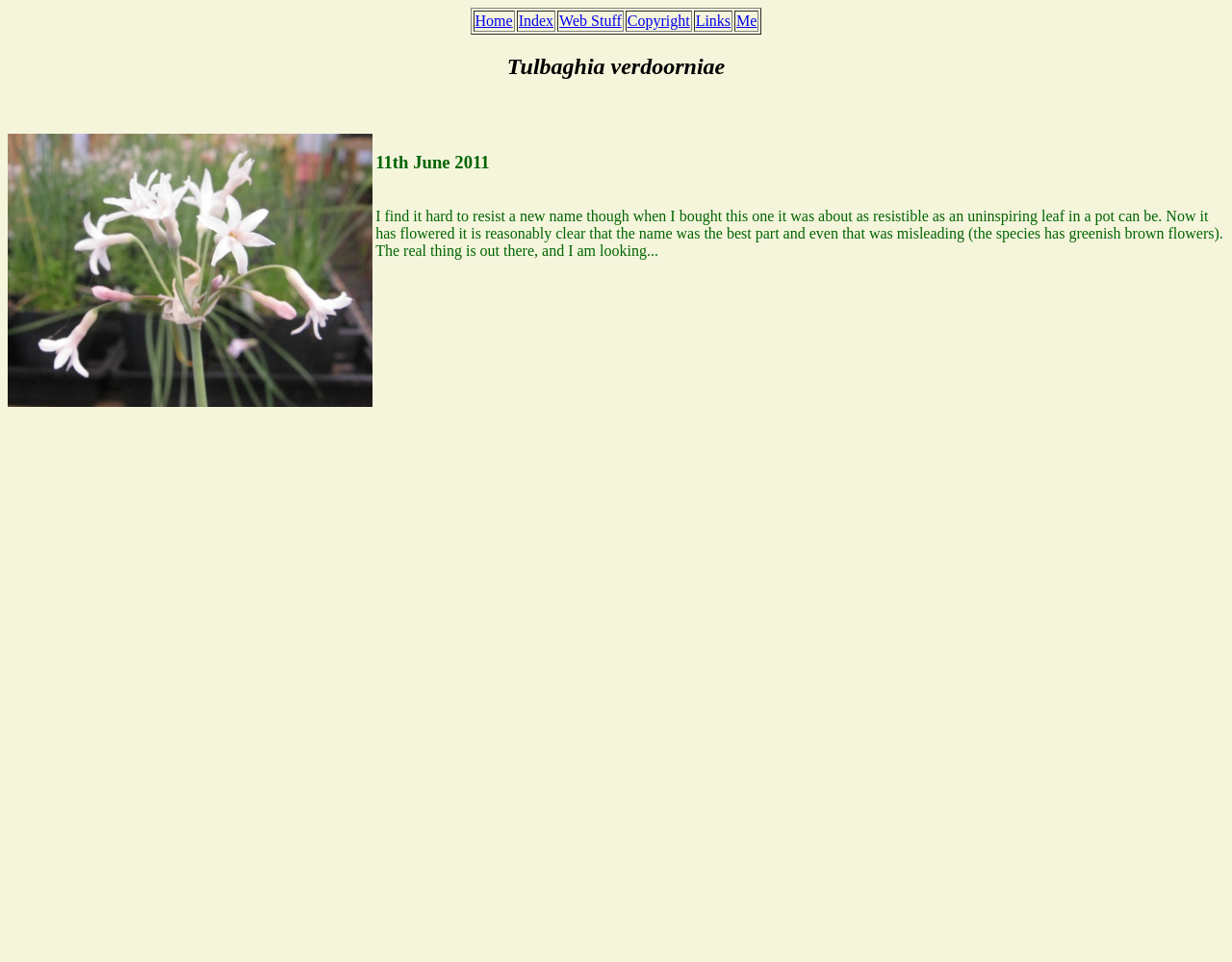What is the name of the plant?
Using the image as a reference, answer the question in detail.

The name of the plant is mentioned in the heading and the image description, which is 'Tulbaghia verdoorniae'.